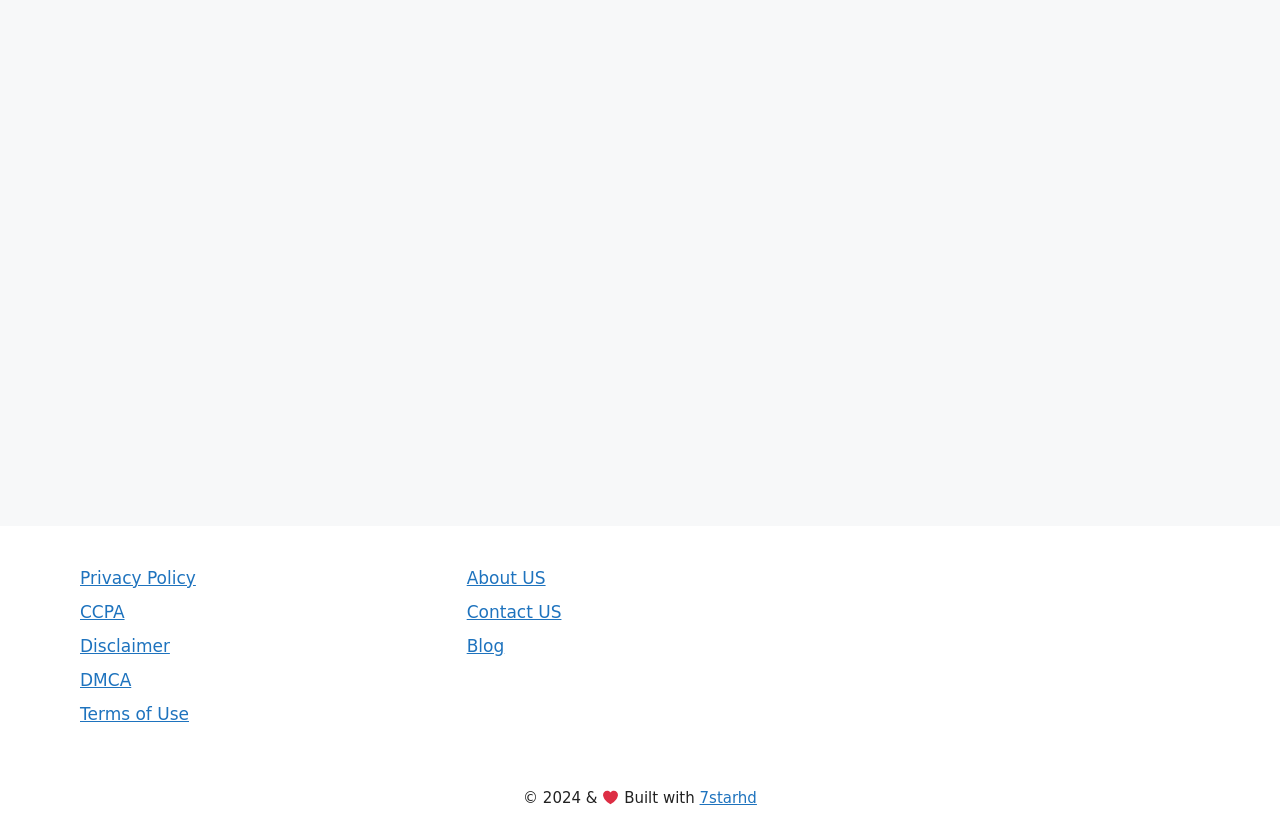Please find the bounding box coordinates of the element's region to be clicked to carry out this instruction: "View Privacy Policy".

[0.062, 0.698, 0.153, 0.722]